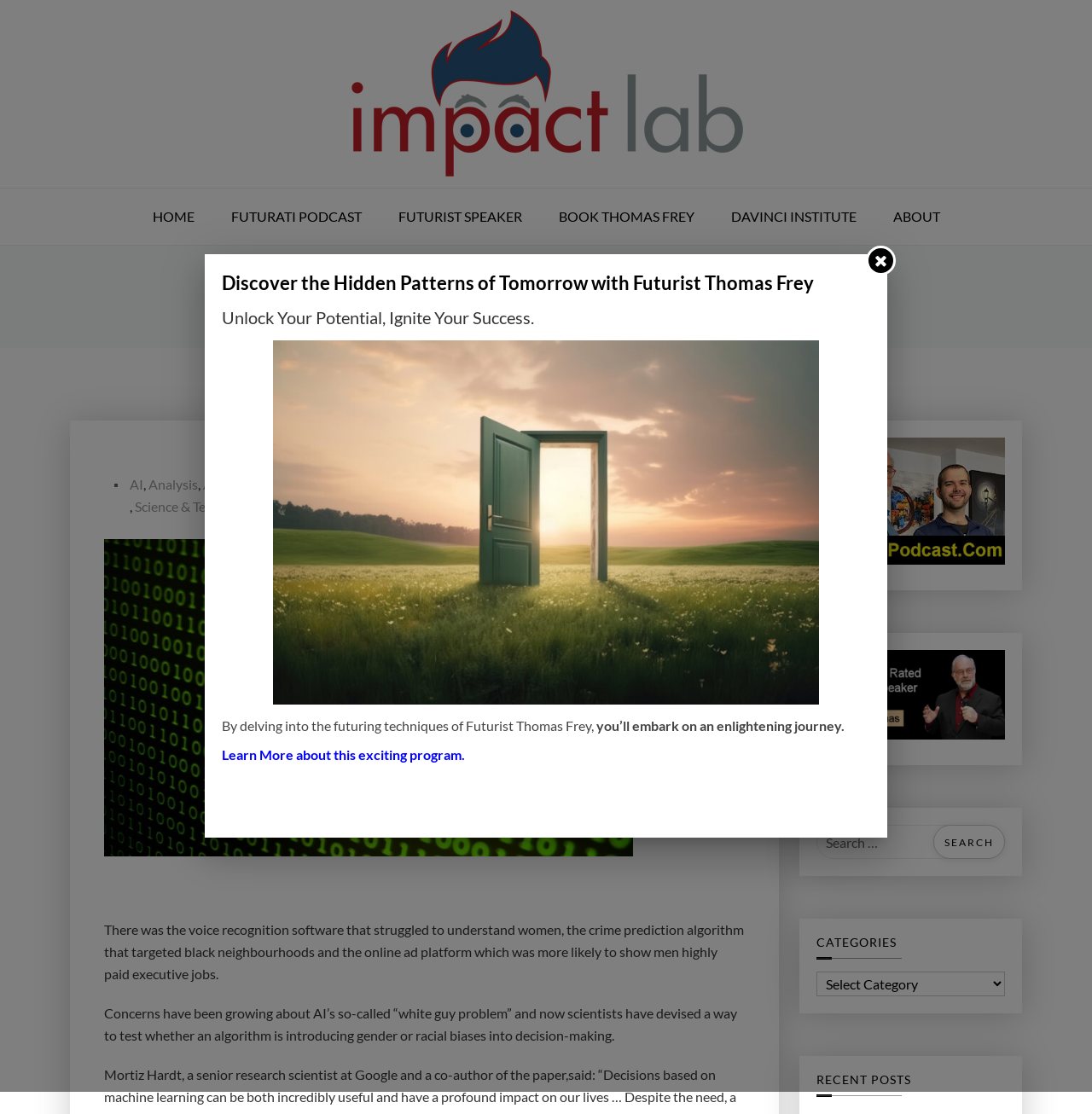Find the bounding box coordinates for the HTML element described as: "Future". The coordinates should consist of four float values between 0 and 1, i.e., [left, top, right, bottom].

[0.446, 0.425, 0.483, 0.445]